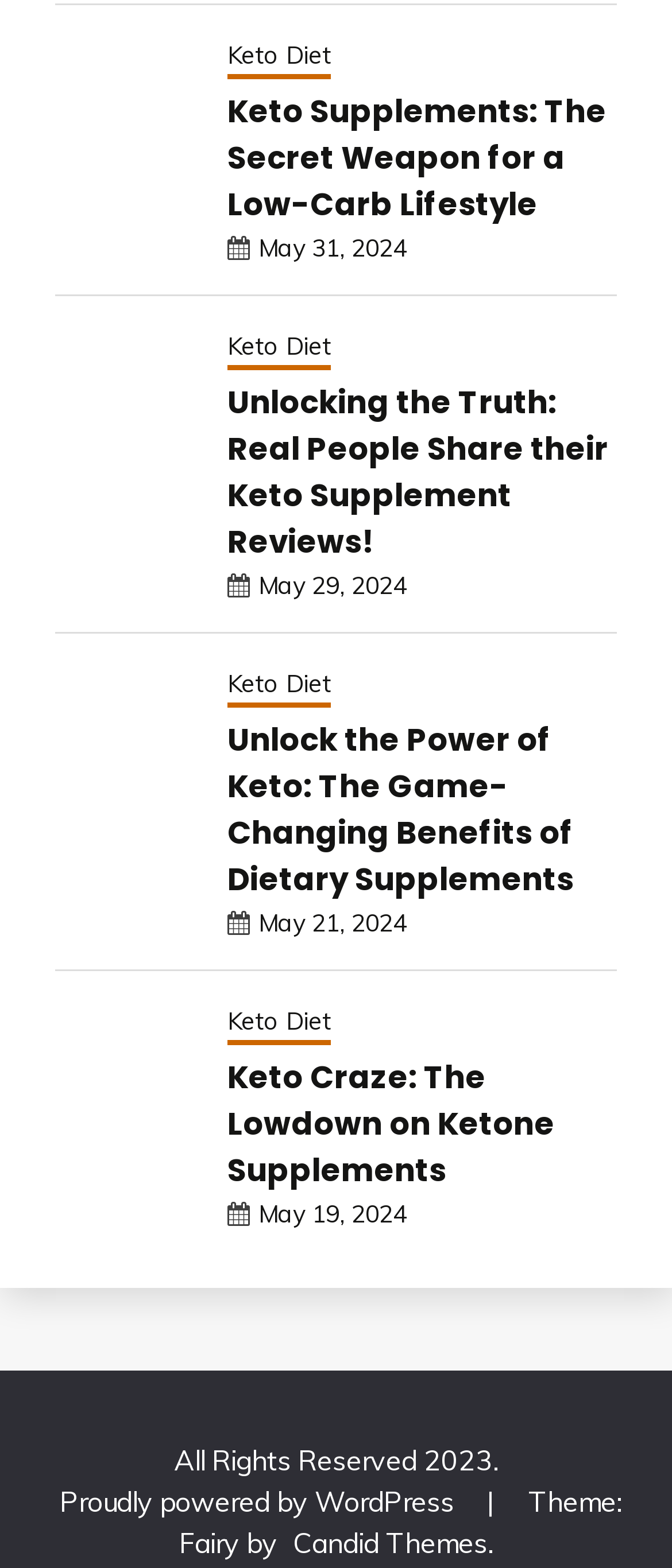Can you specify the bounding box coordinates for the region that should be clicked to fulfill this instruction: "Click on 'Keto Supplements: The Secret Weapon for a Low-Carb Lifestyle'".

[0.082, 0.051, 0.287, 0.139]